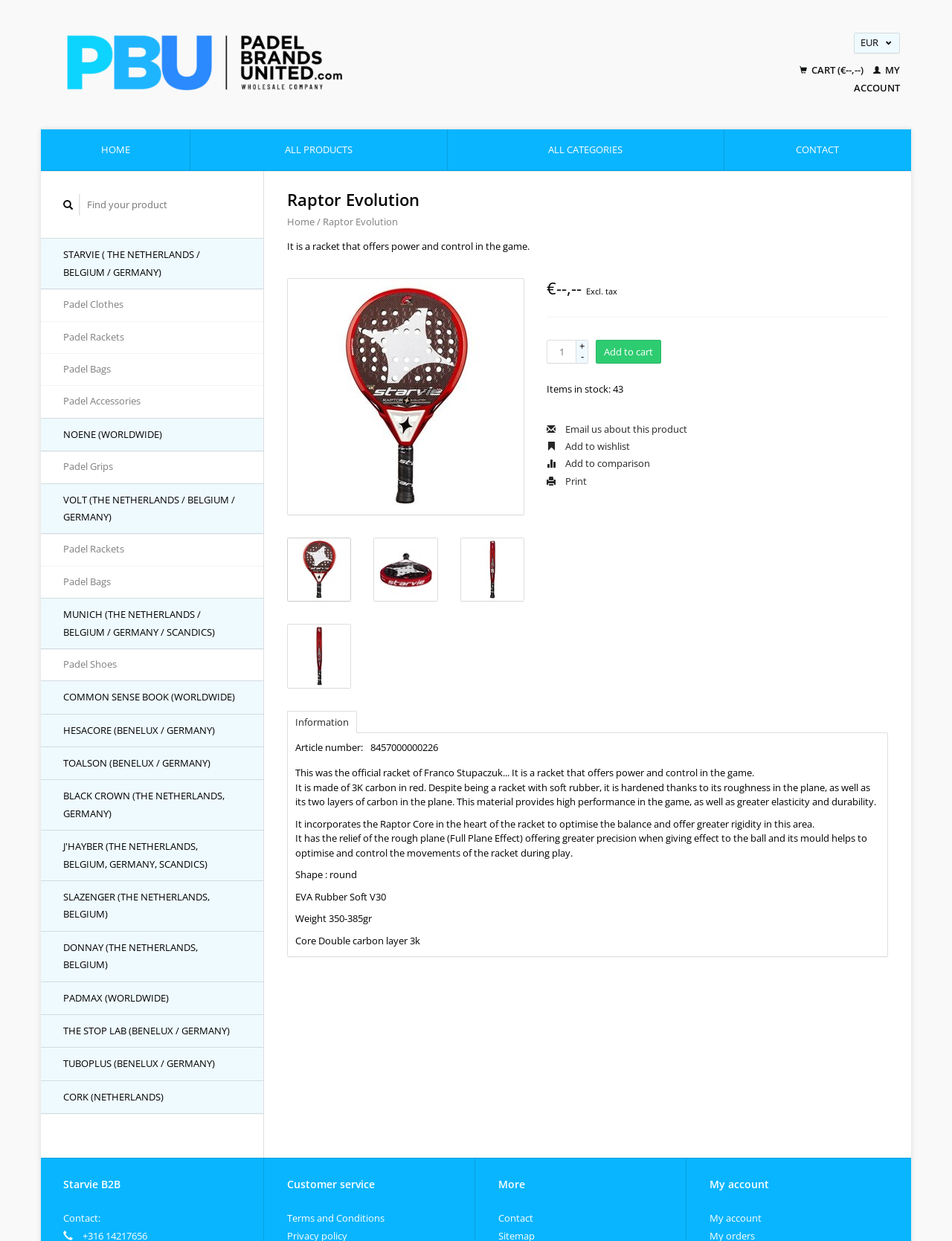Could you provide the bounding box coordinates for the portion of the screen to click to complete this instruction: "Search for something"?

None